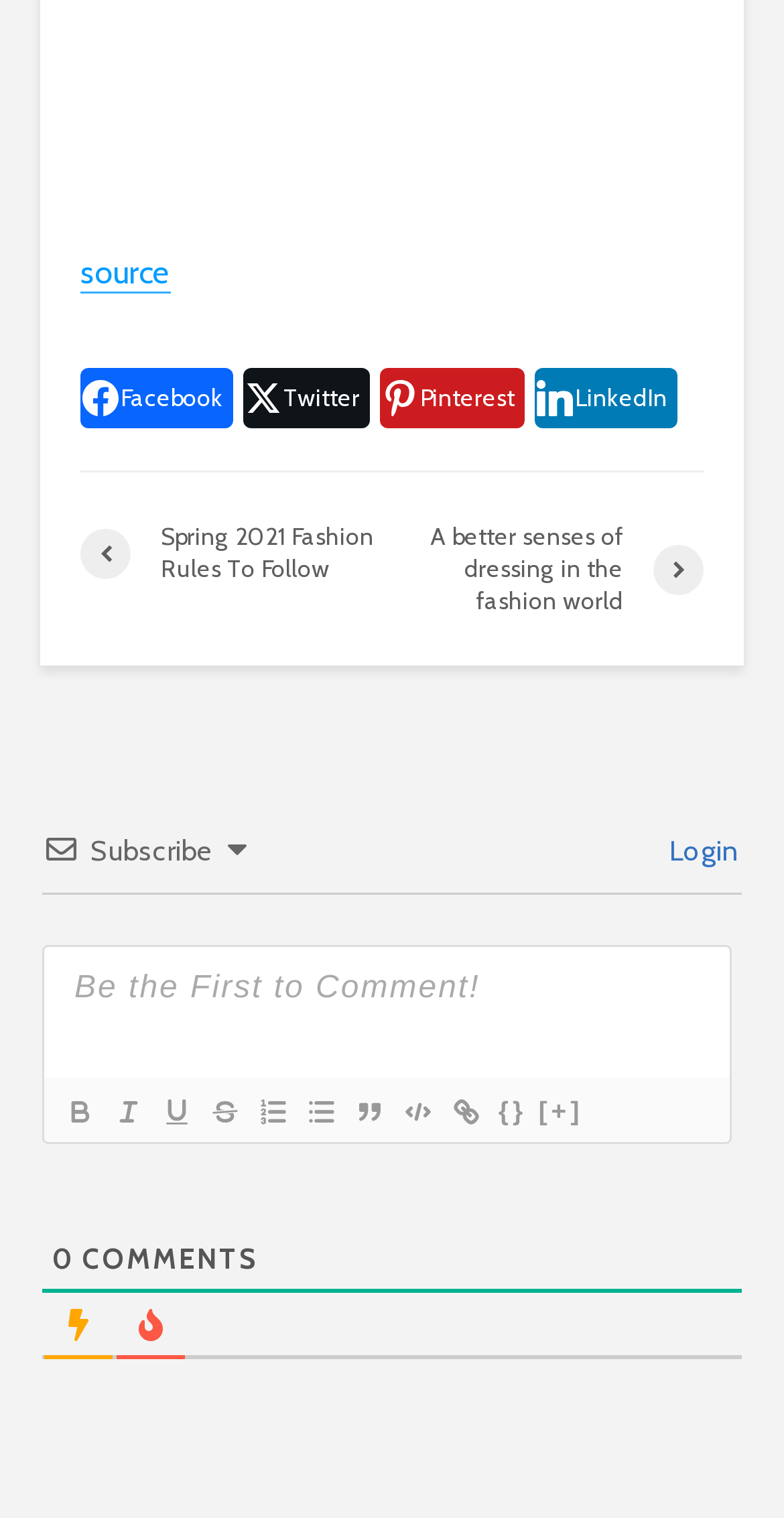Determine the bounding box coordinates of the region I should click to achieve the following instruction: "Click on the Facebook link". Ensure the bounding box coordinates are four float numbers between 0 and 1, i.e., [left, top, right, bottom].

[0.103, 0.243, 0.297, 0.282]